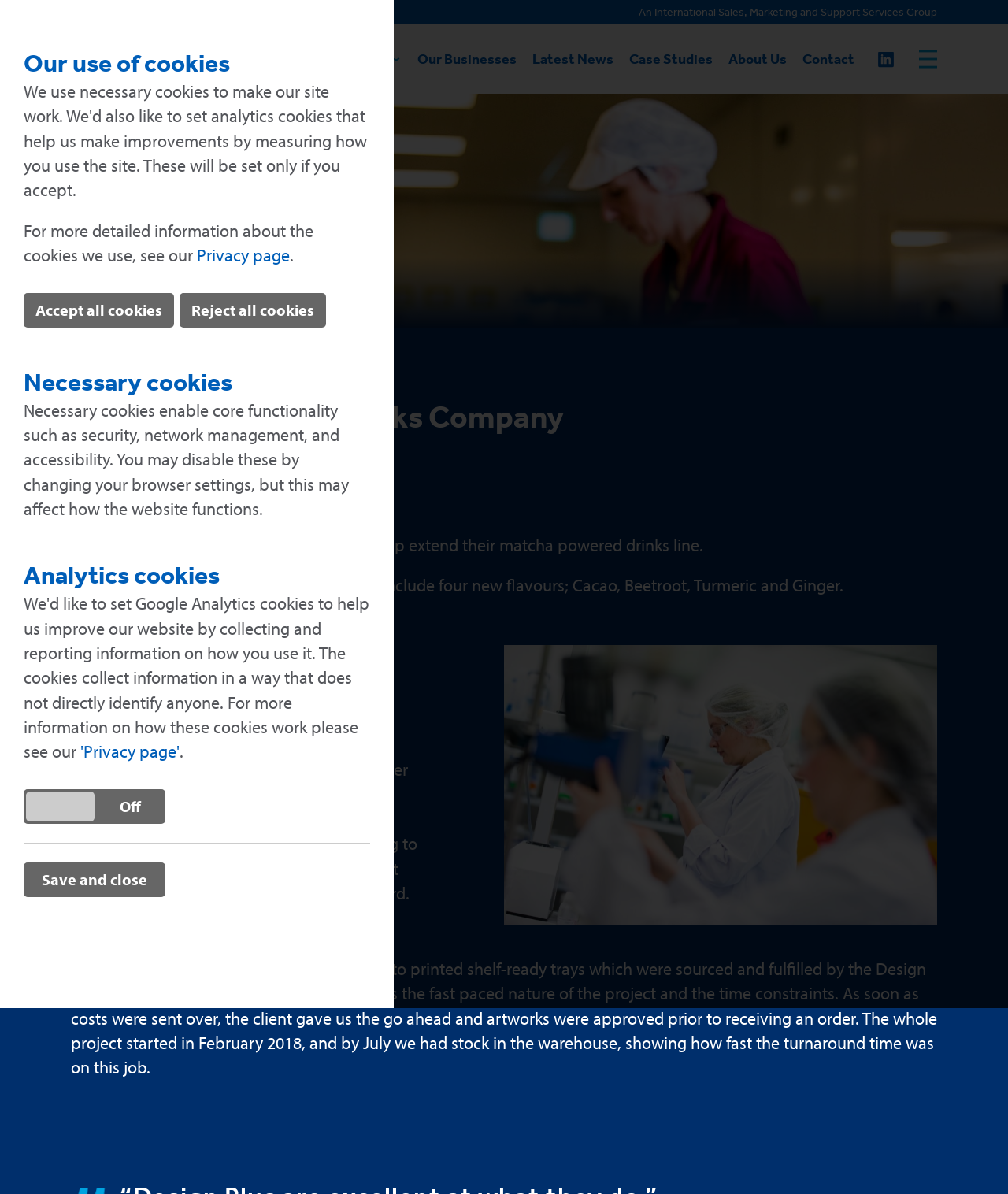Specify the bounding box coordinates for the region that must be clicked to perform the given instruction: "View Case Studies".

[0.616, 0.04, 0.715, 0.059]